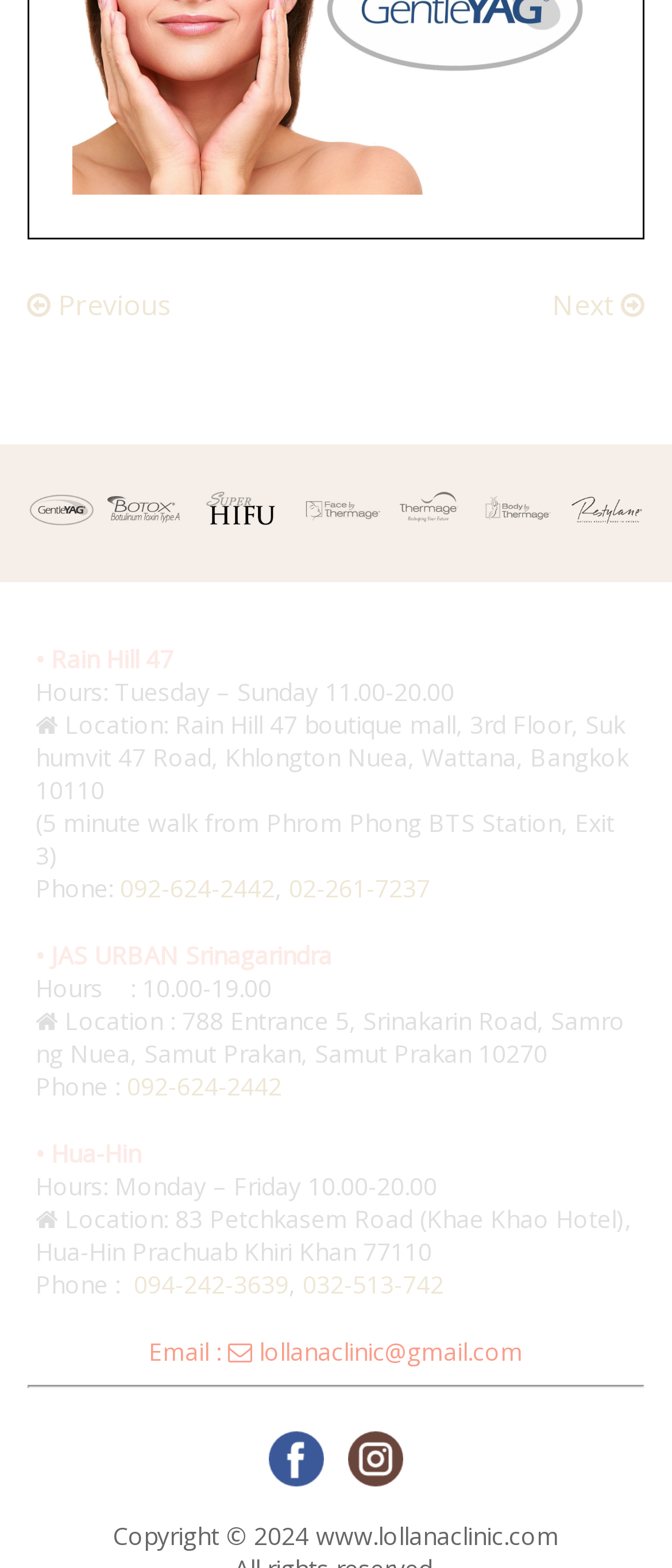What is the email address listed on the webpage?
Please give a well-detailed answer to the question.

I searched for the email address on the webpage and found it listed as 'Email: lollanaclinic@gmail.com'.